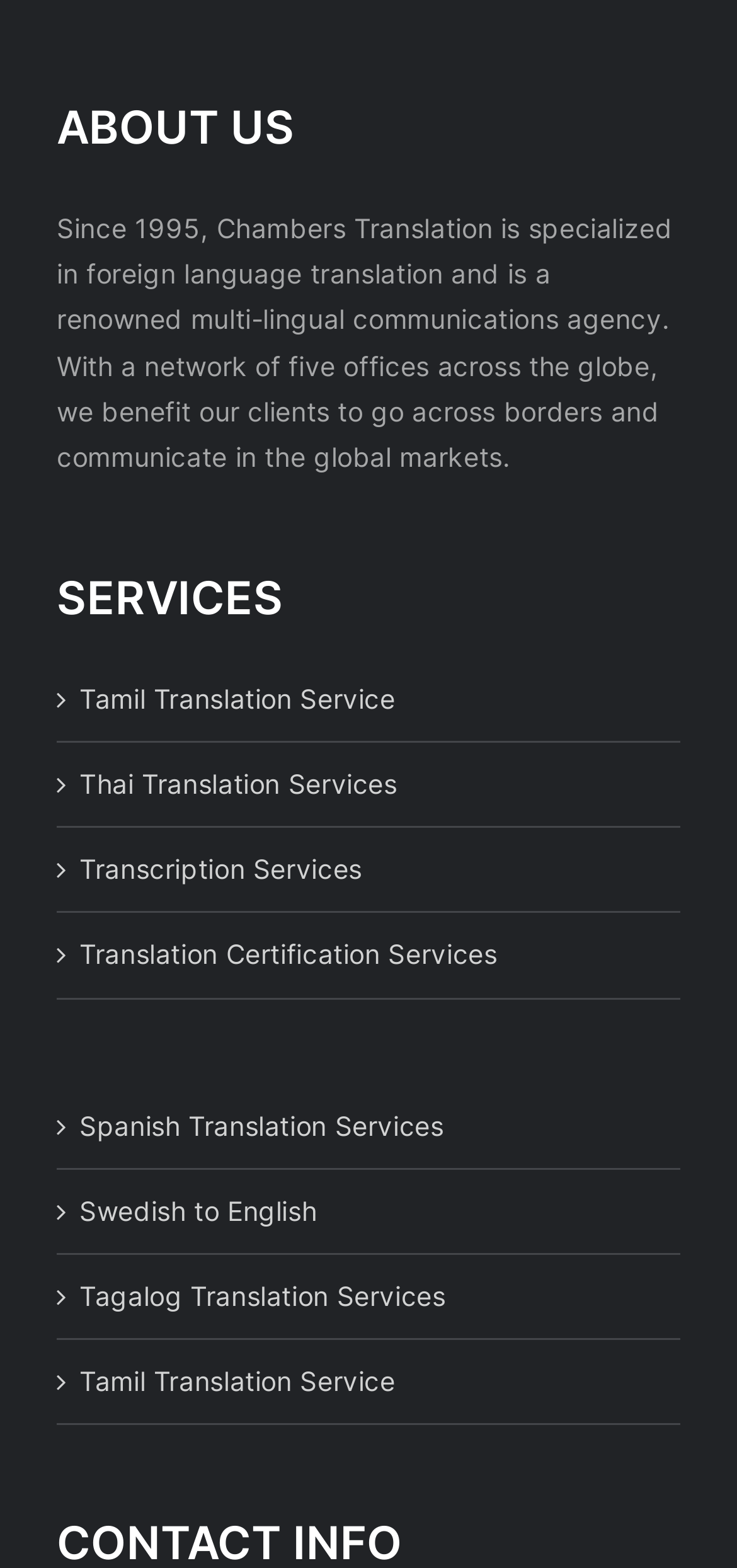What is the purpose of Chambers Translation?
Refer to the image and provide a detailed answer to the question.

Based on the webpage, I can infer that the purpose of Chambers Translation is to help clients communicate globally by providing translation services. The 'ABOUT US' section mentions that the company helps clients 'go across borders and communicate in the global markets'.